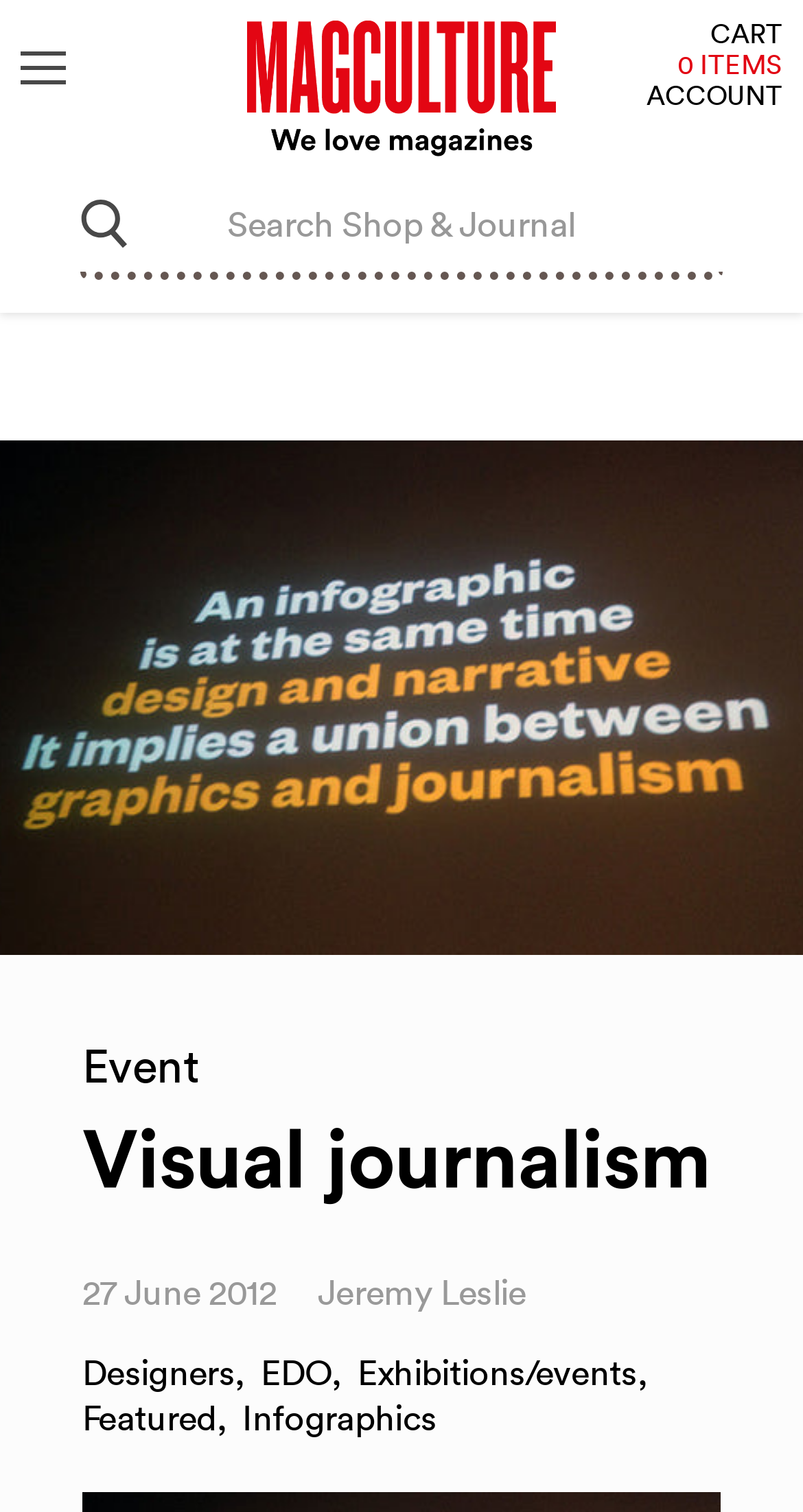What is the purpose of the search bar on the webpage?
Based on the image, please offer an in-depth response to the question.

I inferred the answer by examining the search bar labeled 'Product' and its location on the webpage, which suggests that it is used to search for products.